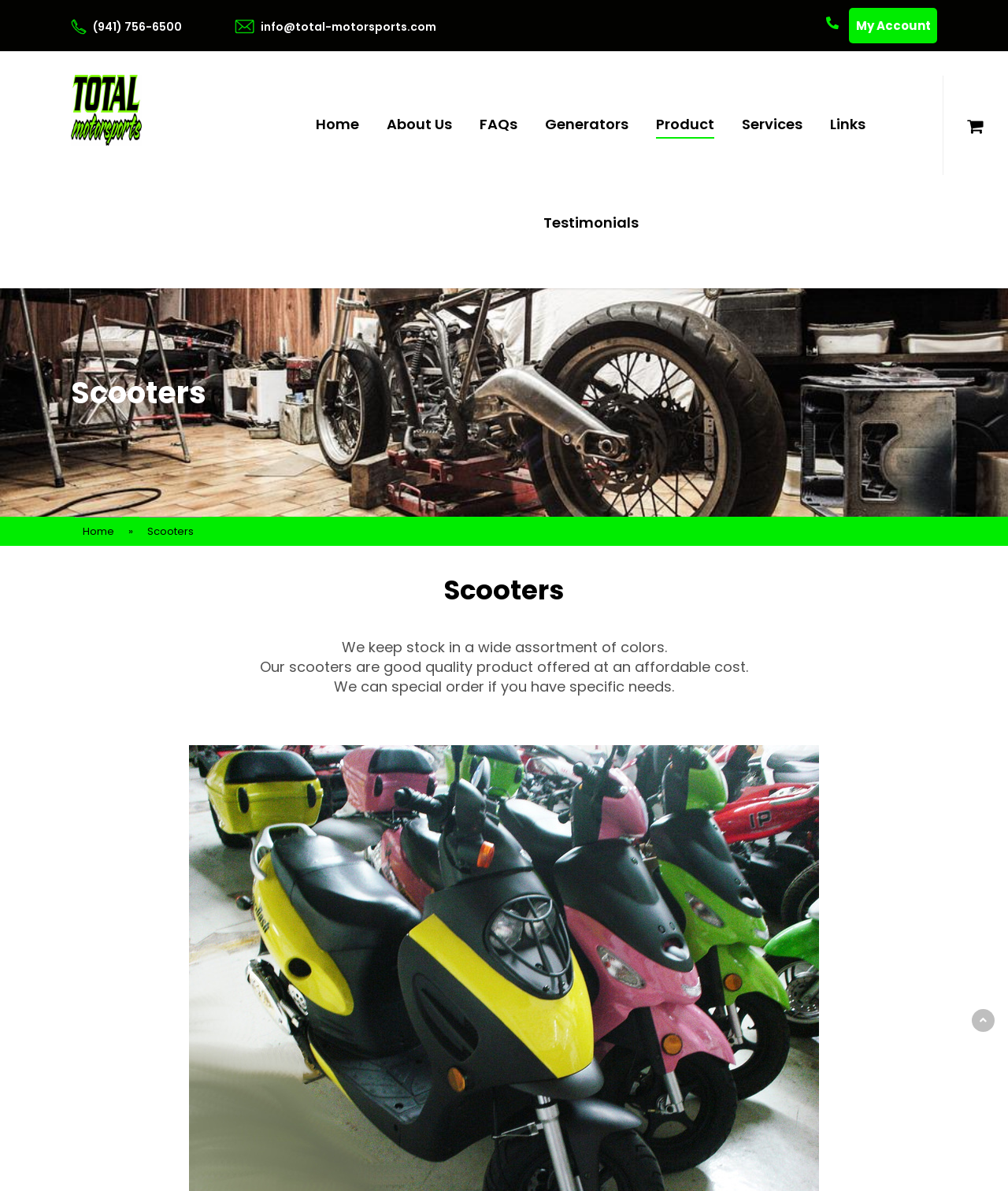What is the phone number of Total Motor Sports?
Based on the image, give a concise answer in the form of a single word or short phrase.

(941) 756-6500